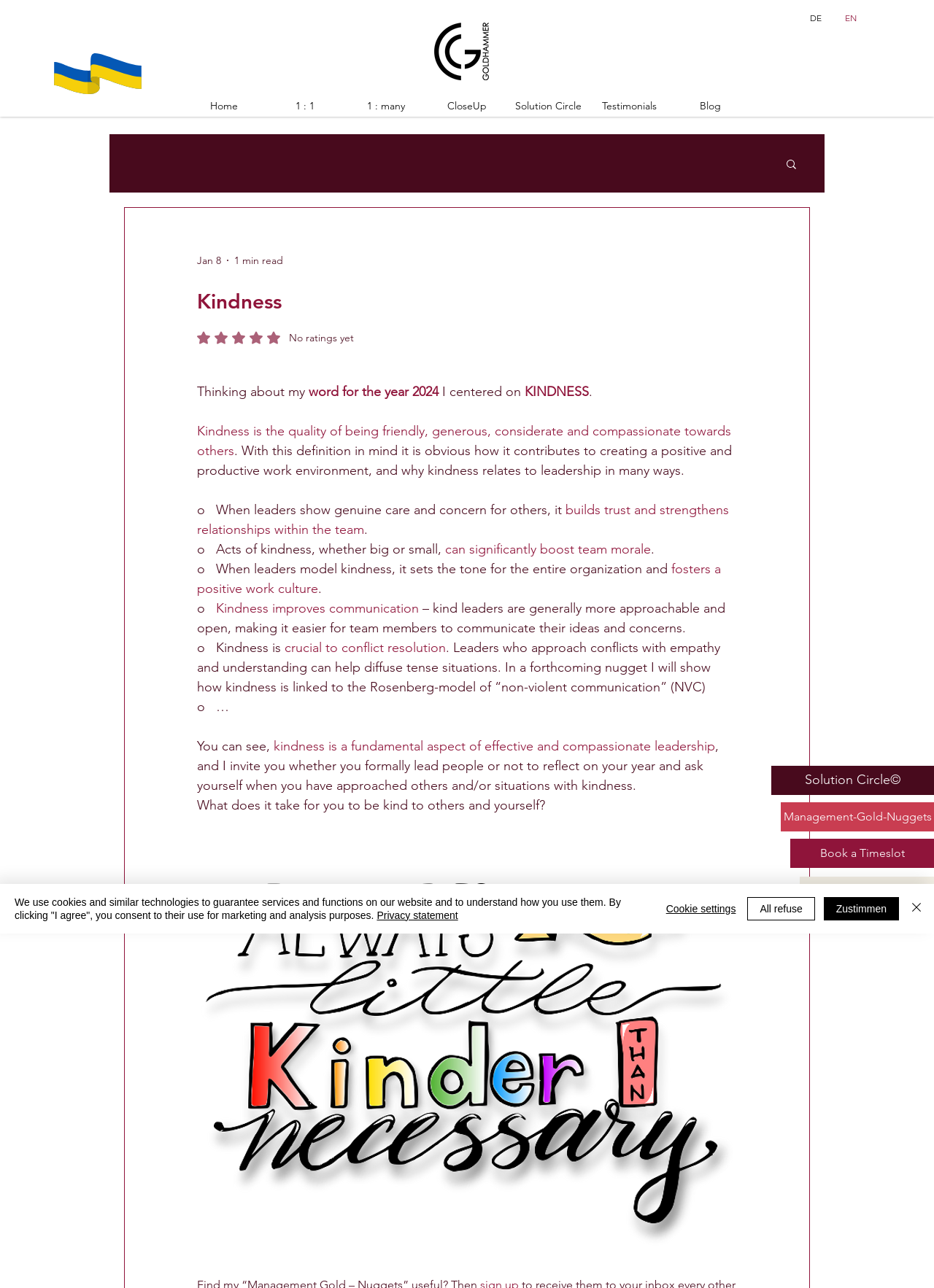What is the language currently selected?
Answer the question based on the image using a single word or a brief phrase.

English